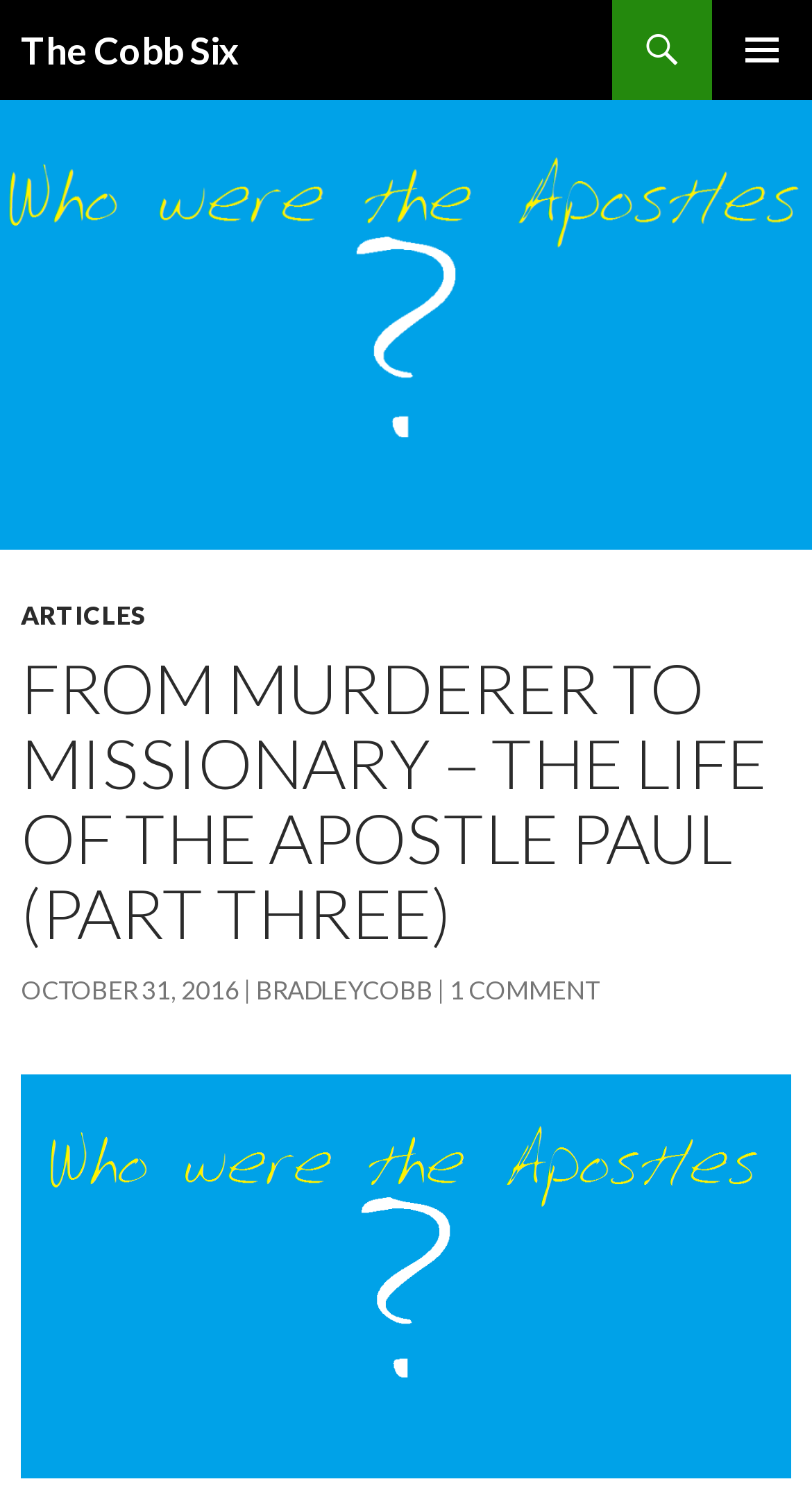How many comments does the current article have?
Look at the image and answer the question using a single word or phrase.

1